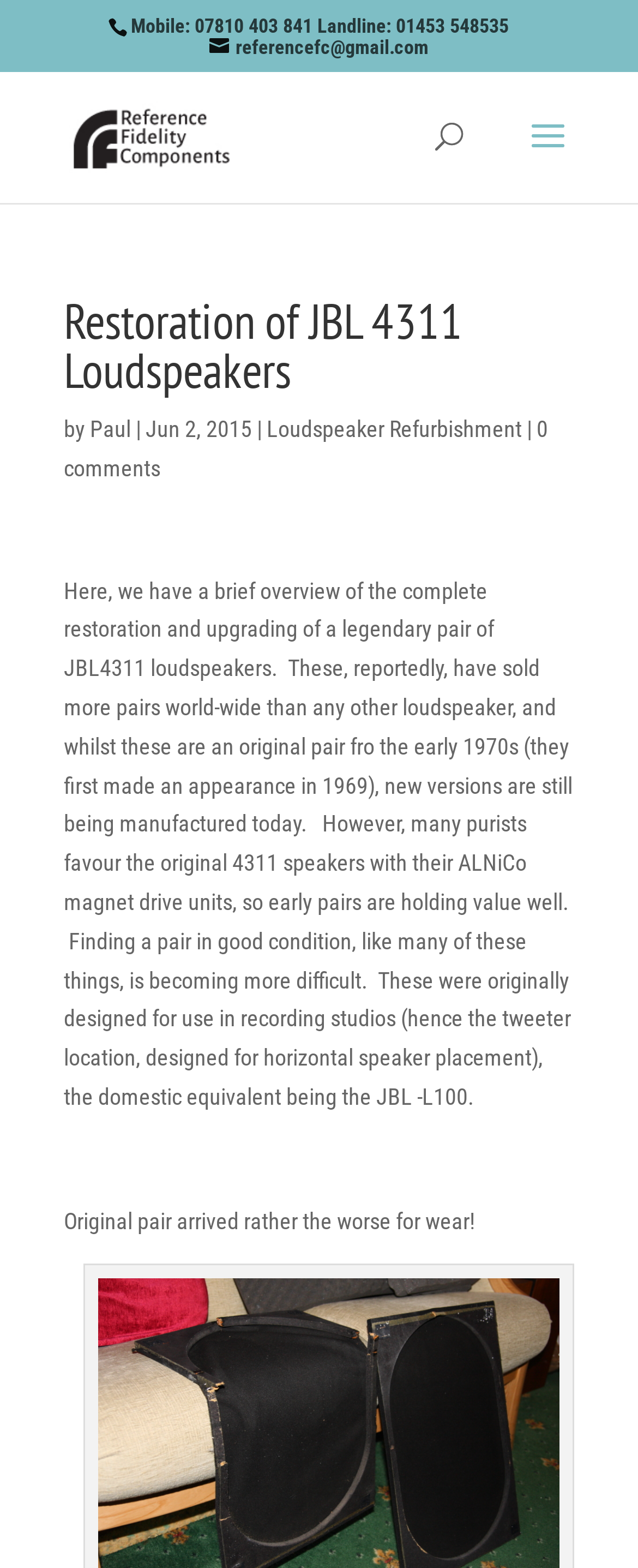Given the description "0 comments", determine the bounding box of the corresponding UI element.

[0.1, 0.265, 0.859, 0.307]